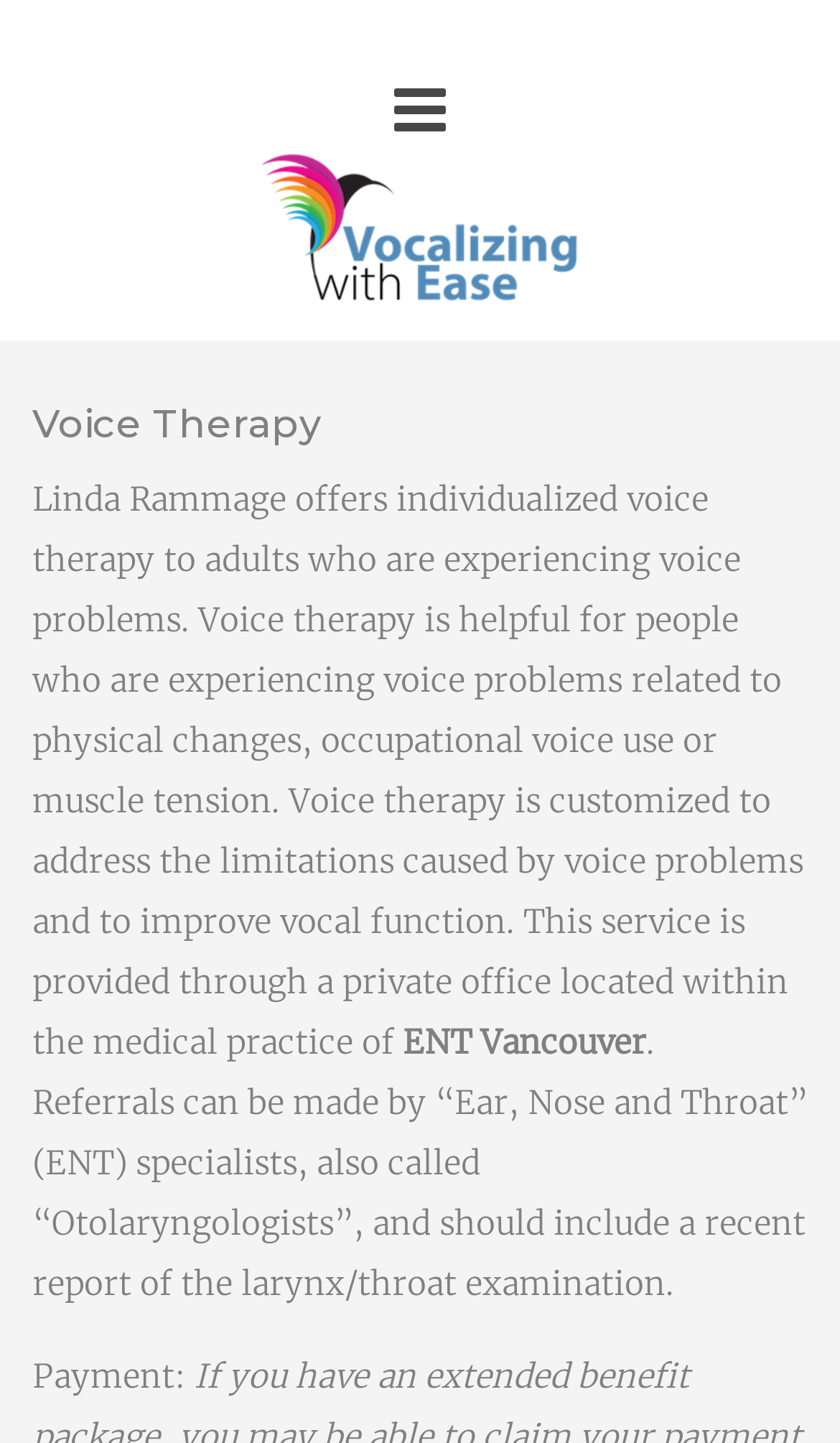What is the purpose of voice therapy?
Could you please answer the question thoroughly and with as much detail as possible?

I found the answer by looking at the StaticText element that says 'Voice therapy is helpful for people who are experiencing voice problems related to physical changes, occupational voice use or muscle tension. Voice therapy is customized to address the limitations caused by voice problems and to improve vocal function.' This indicates that the purpose of voice therapy is to improve vocal function.